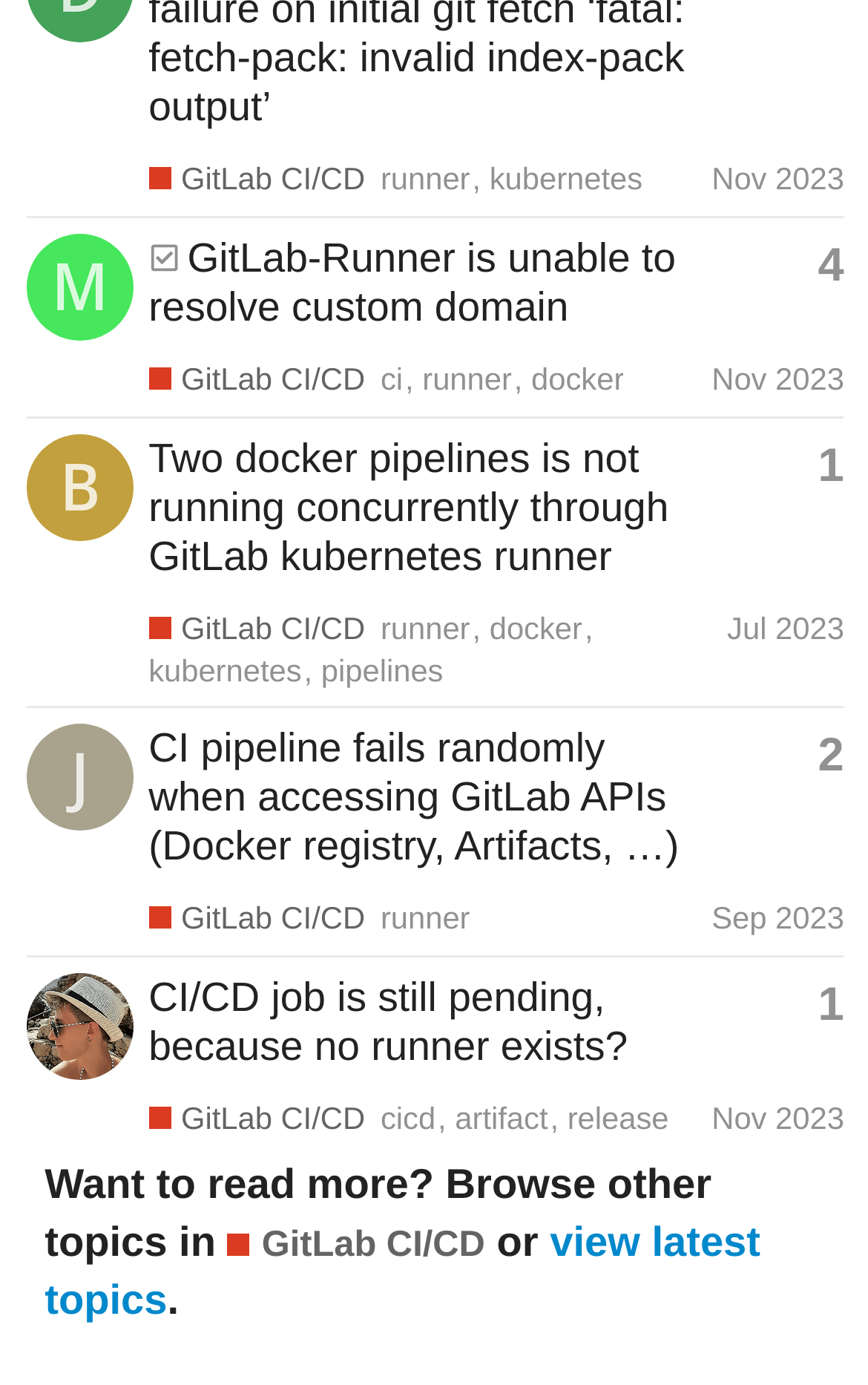How many replies does the first topic have? Refer to the image and provide a one-word or short phrase answer.

4